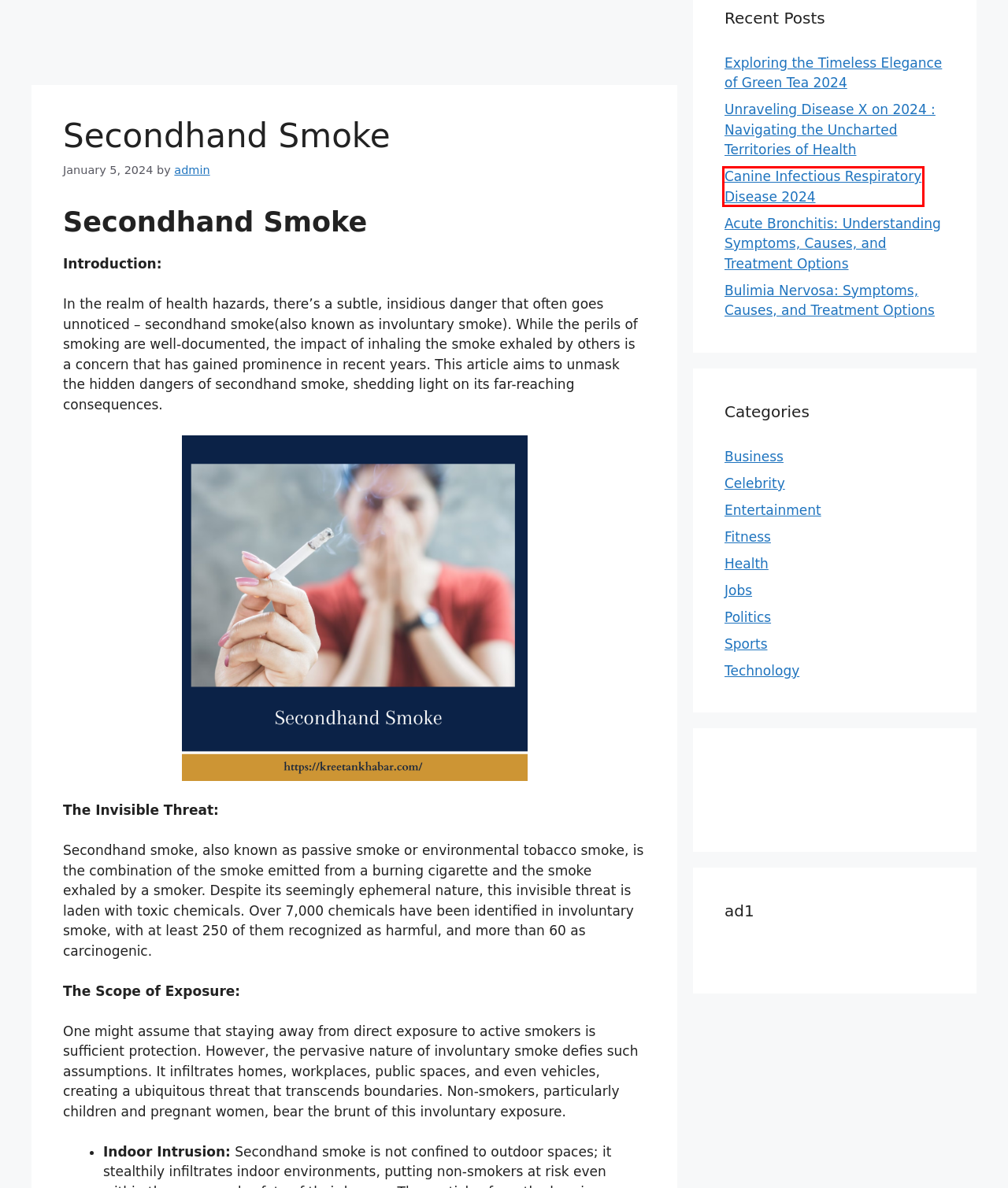A screenshot of a webpage is given, featuring a red bounding box around a UI element. Please choose the webpage description that best aligns with the new webpage after clicking the element in the bounding box. These are the descriptions:
A. Acute Bronchitis: Understanding Symptoms, Causes, and Treatment Options - Kreetan Khabar 2024
B. Technology Archives - Kreetan Khabar
C. Sports Archives - Kreetan Khabar
D. Canine Infectious Respiratory Disease
E. Unraveling Disease X on 2024 : Navigating the Uncharted Territories of Health - Kreetan Khabar
F. Bulimia Nervosa: Symptoms, Causes, and Treatment Options - Kreetan Khabar 2024
G. Health Archives - Kreetan Khabar
H. Exploring the Timeless Elegance of Green Tea 2024

D